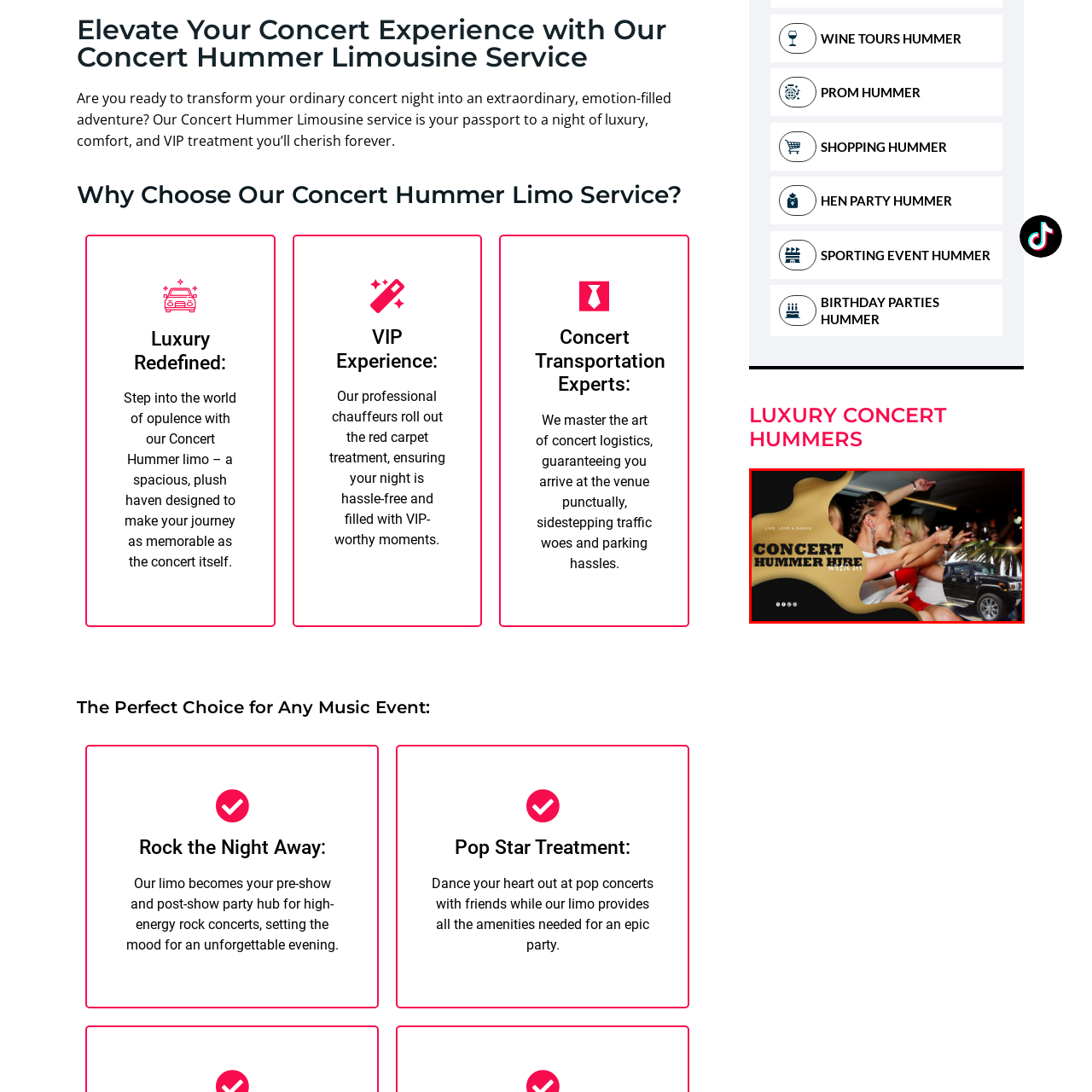Offer a detailed description of the content within the red-framed image.

The image promotes the "Concert Hummer Hire" service, showcasing the excitement and luxury of traveling to concerts in a Hummer limousine. The lively scene features a group of friends enjoying their time inside the limousine, with vibrant atmosphere highlighted by the ambiance of the vehicle. Accompanying the joyful celebration is an image of the stylish Hummer, emphasizing the service's focus on providing a high-class, memorable concert experience. The text overlay reads "CONCERT HUMMER HIRE with us," reinforcing the offer while encapsulating the energy of live music, friendship, and fun in an extravagant setting. This service aims to elevate concert nights into unforgettable adventures filled with comfort and luxury.